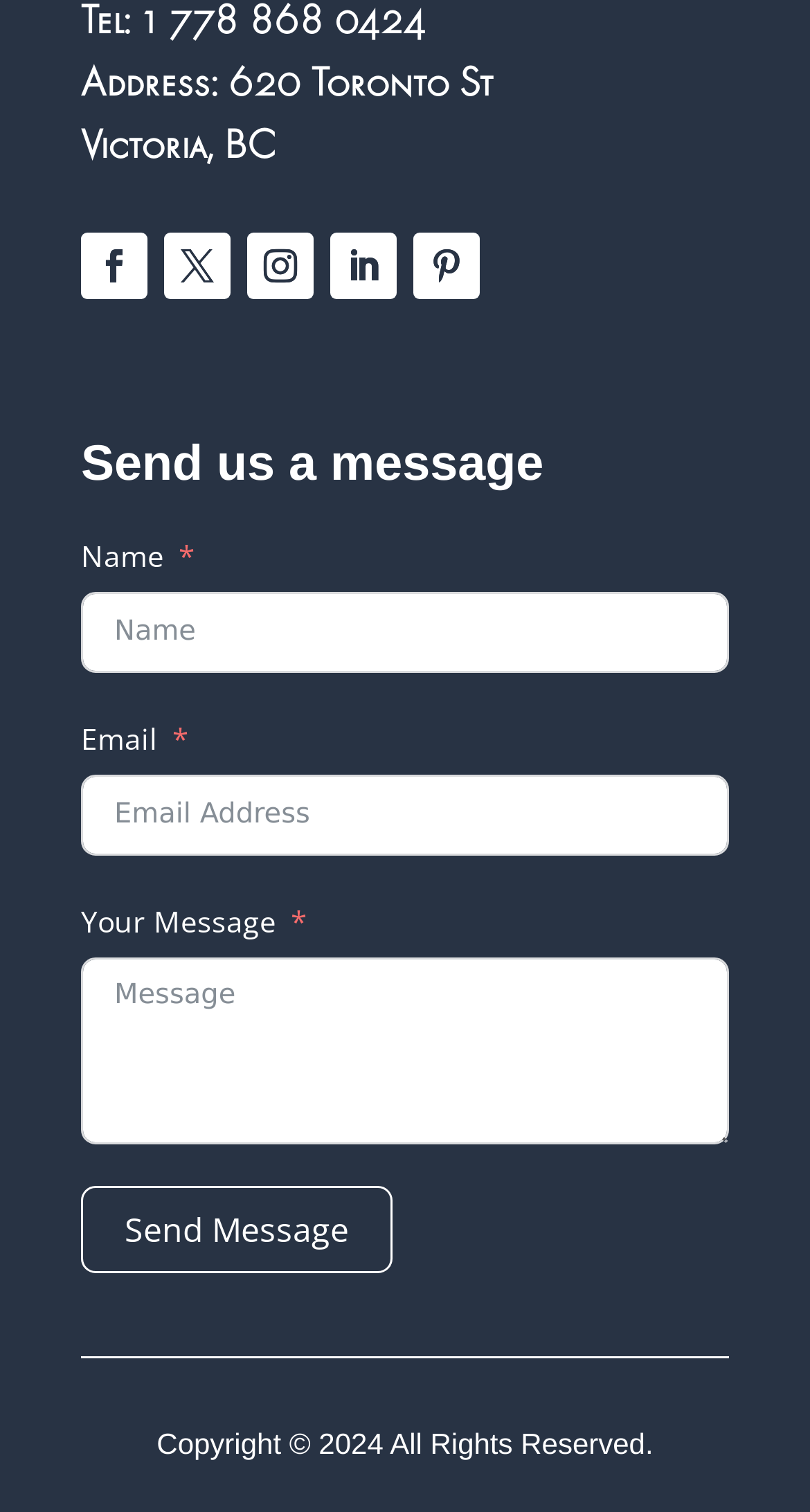Please provide a one-word or phrase answer to the question: 
What is the city of the address?

Victoria